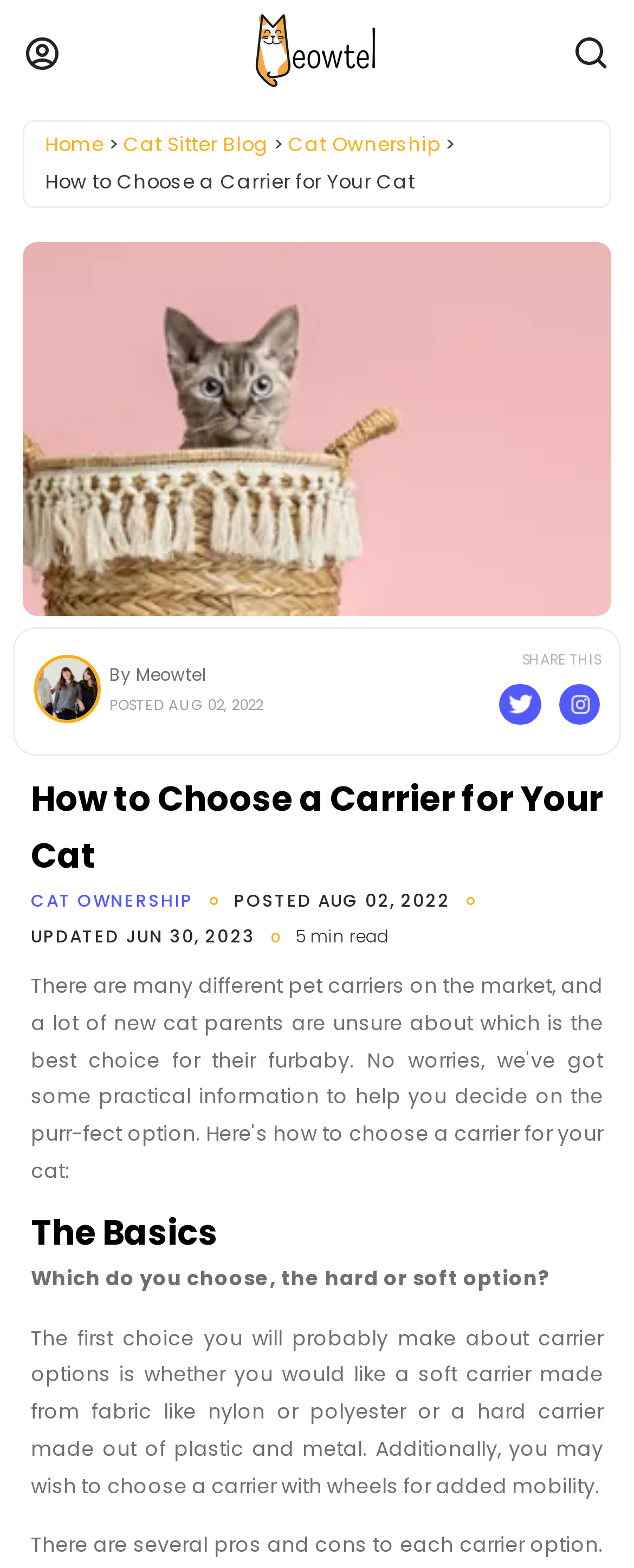Select the bounding box coordinates of the element I need to click to carry out the following instruction: "Open the search".

[0.885, 0.015, 0.982, 0.054]